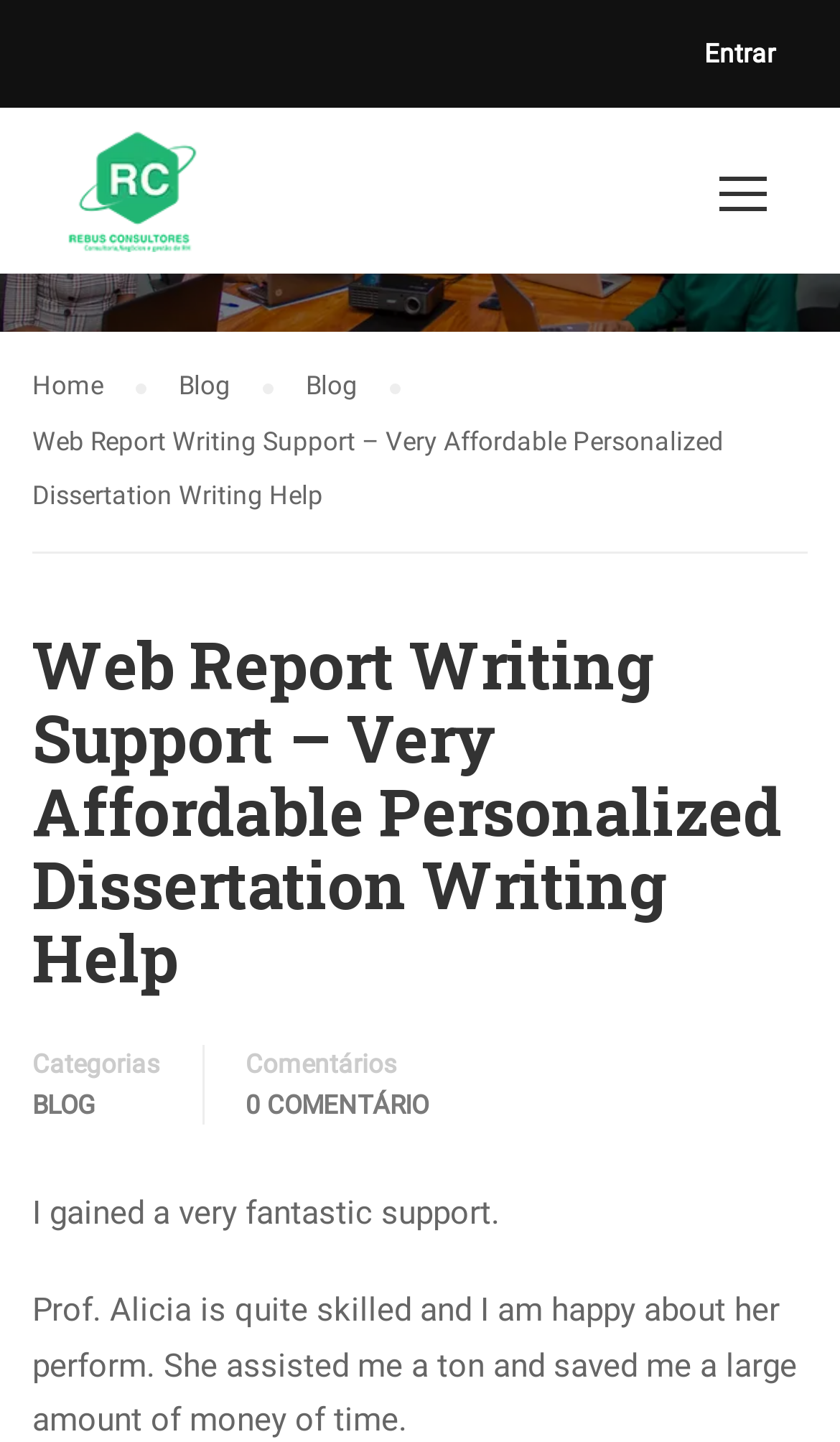Who is the professor mentioned in the testimonial? Using the information from the screenshot, answer with a single word or phrase.

Prof. Alicia